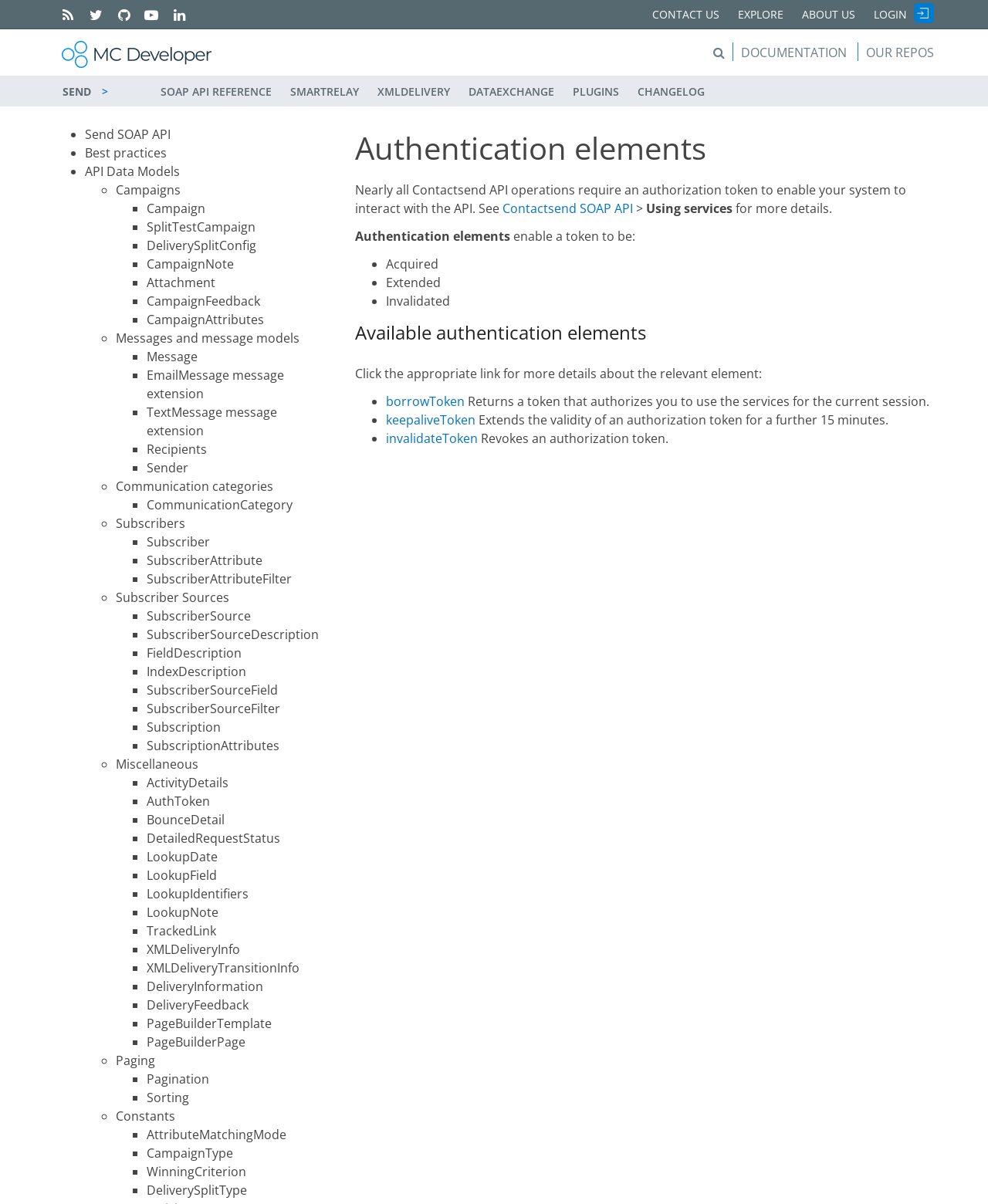What is the category of the CampaignNote element?
Analyze the screenshot and provide a detailed answer to the question.

The CampaignNote element is categorized under Campaign, as it is listed under the Campaign section of the webpage. This section includes other elements such as Campaign, SplitTestCampaign, and DeliverySplitConfig, which are all related to campaigns.